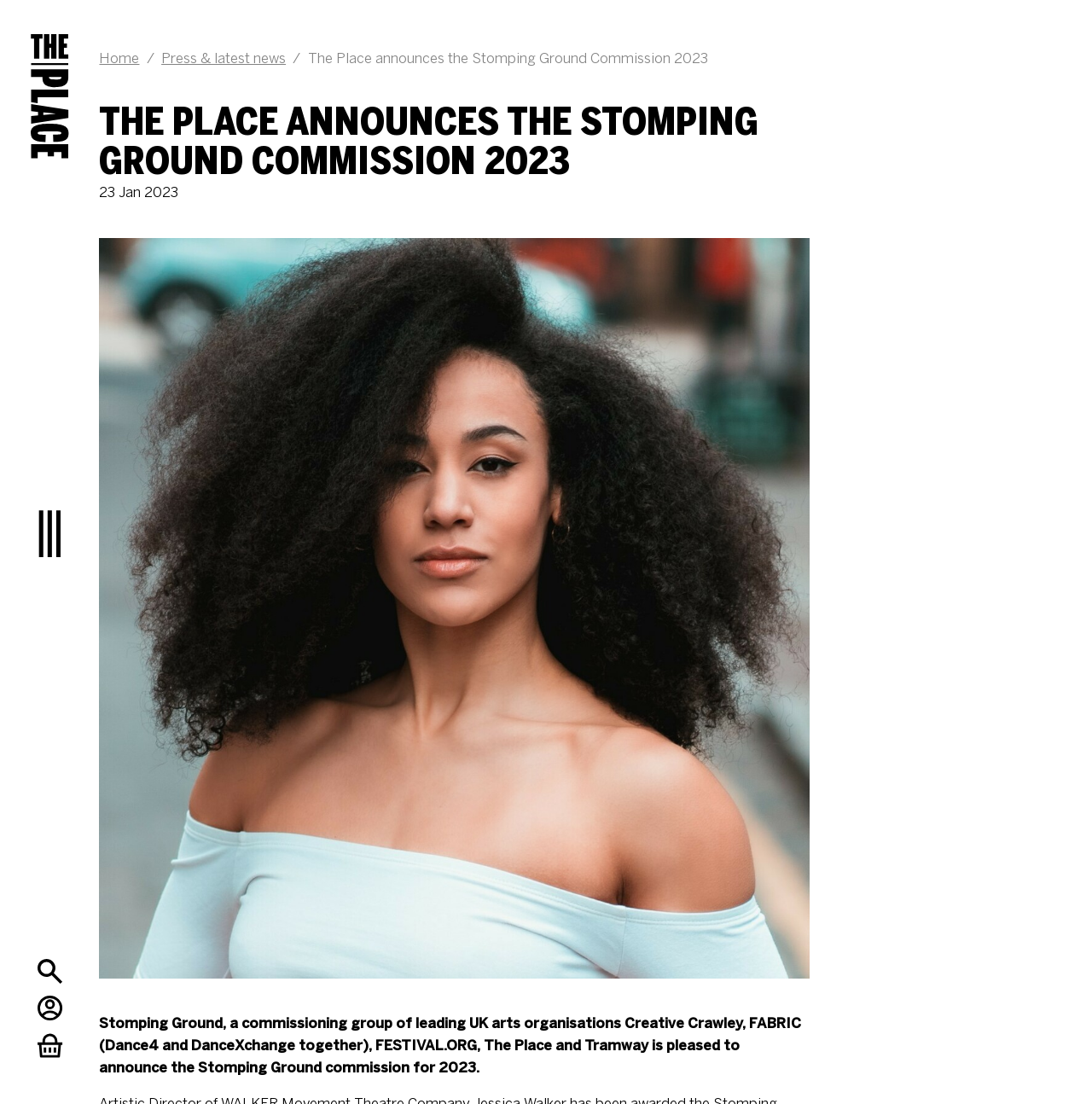Reply to the question with a brief word or phrase: How many images are on the webpage?

2